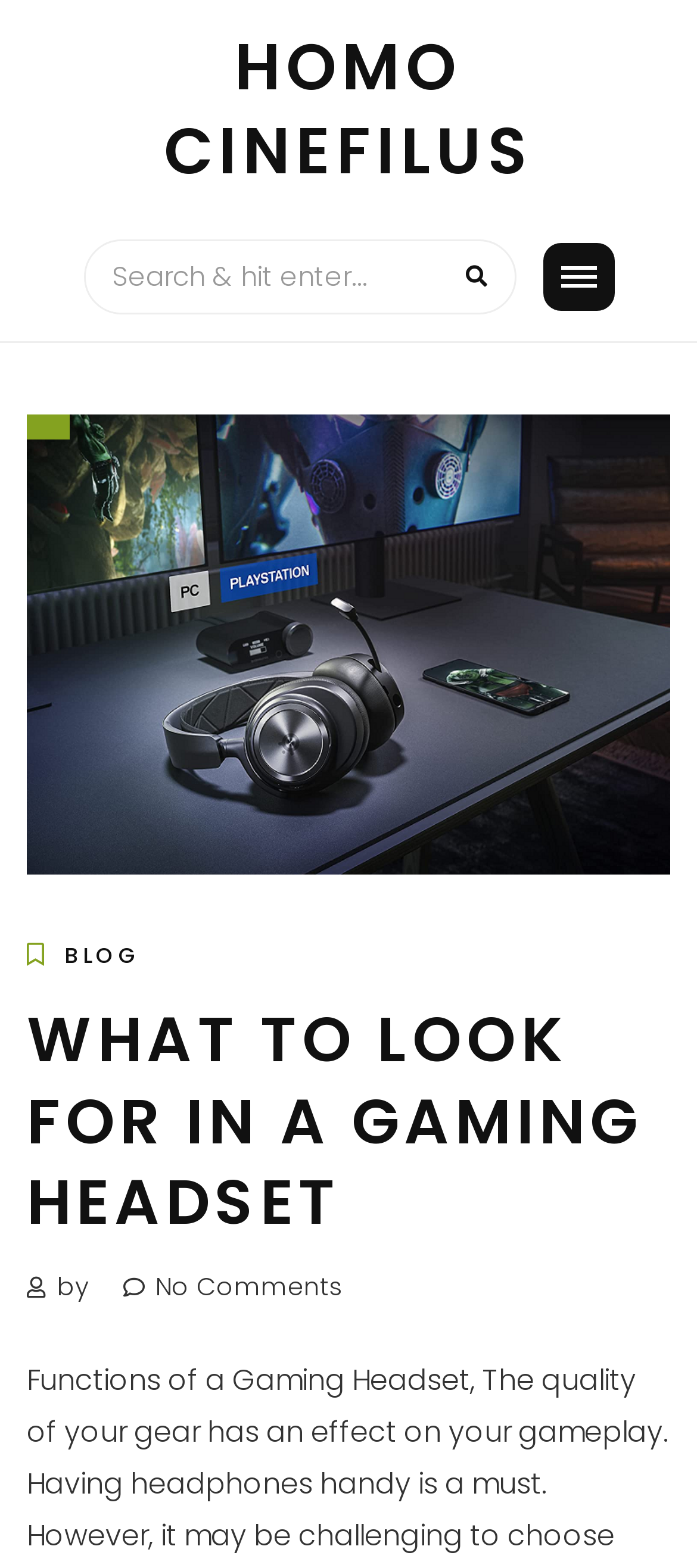Given the element description: "WhatsApp", predict the bounding box coordinates of this UI element. The coordinates must be four float numbers between 0 and 1, given as [left, top, right, bottom].

None